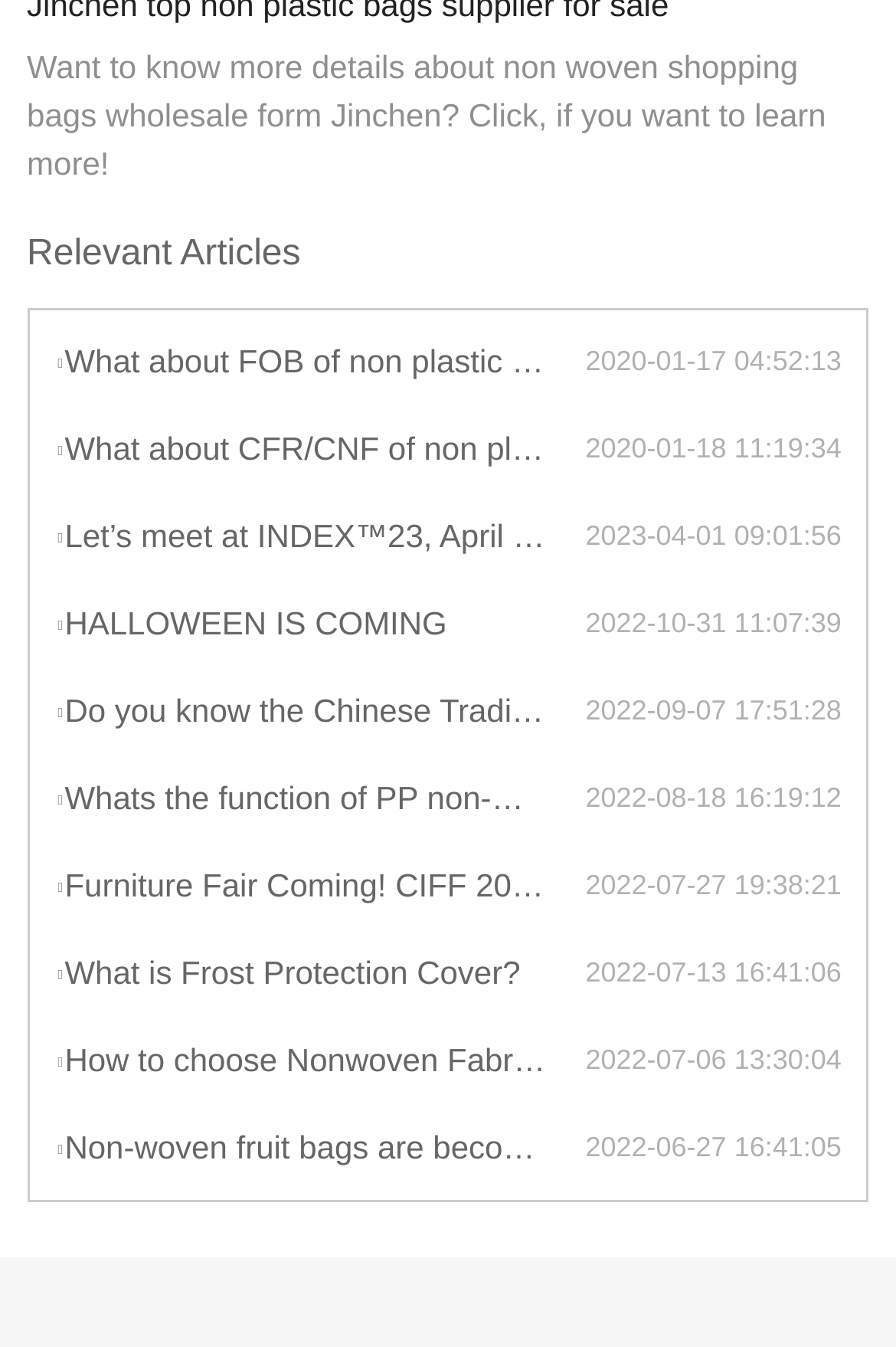Find the bounding box coordinates of the UI element according to this description: "What is Frost Protection Cover?".

[0.061, 0.704, 0.653, 0.743]